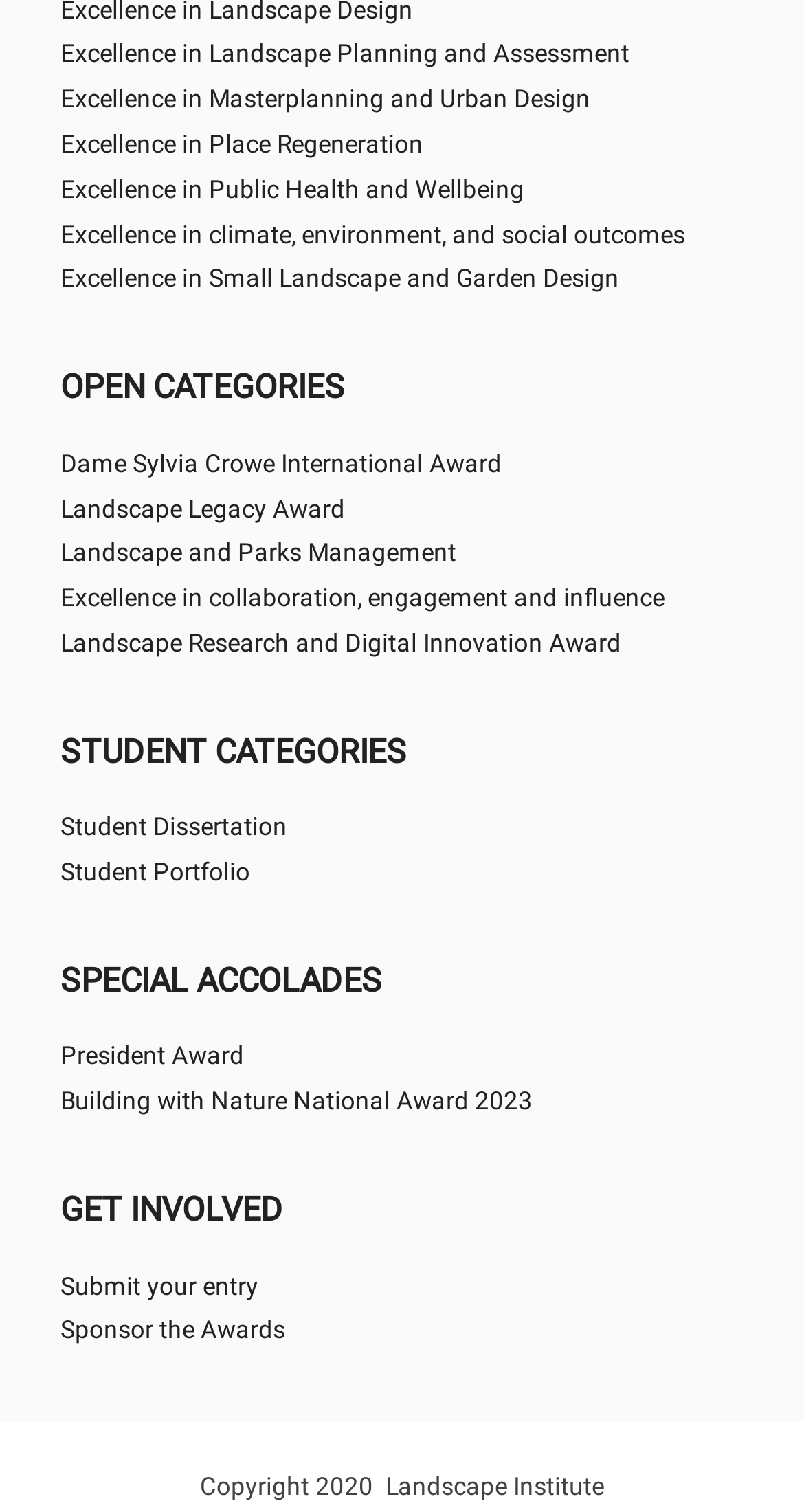What is the last award listed under Student Categories?
Answer with a single word or short phrase according to what you see in the image.

Student Portfolio